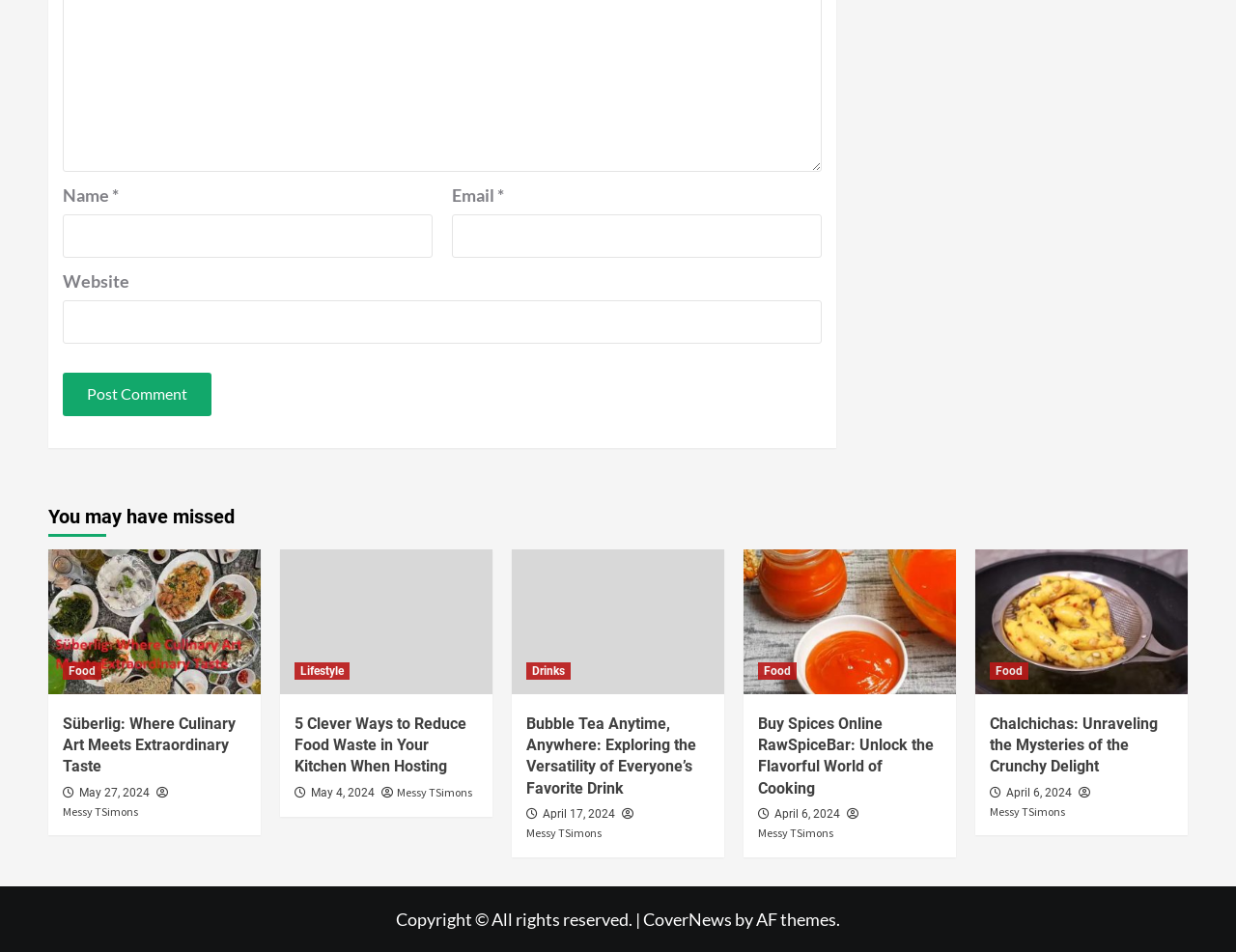Pinpoint the bounding box coordinates of the element that must be clicked to accomplish the following instruction: "Read the article 'Süberlig: Where Culinary Art Meets Extraordinary Taste'". The coordinates should be in the format of four float numbers between 0 and 1, i.e., [left, top, right, bottom].

[0.051, 0.749, 0.199, 0.817]